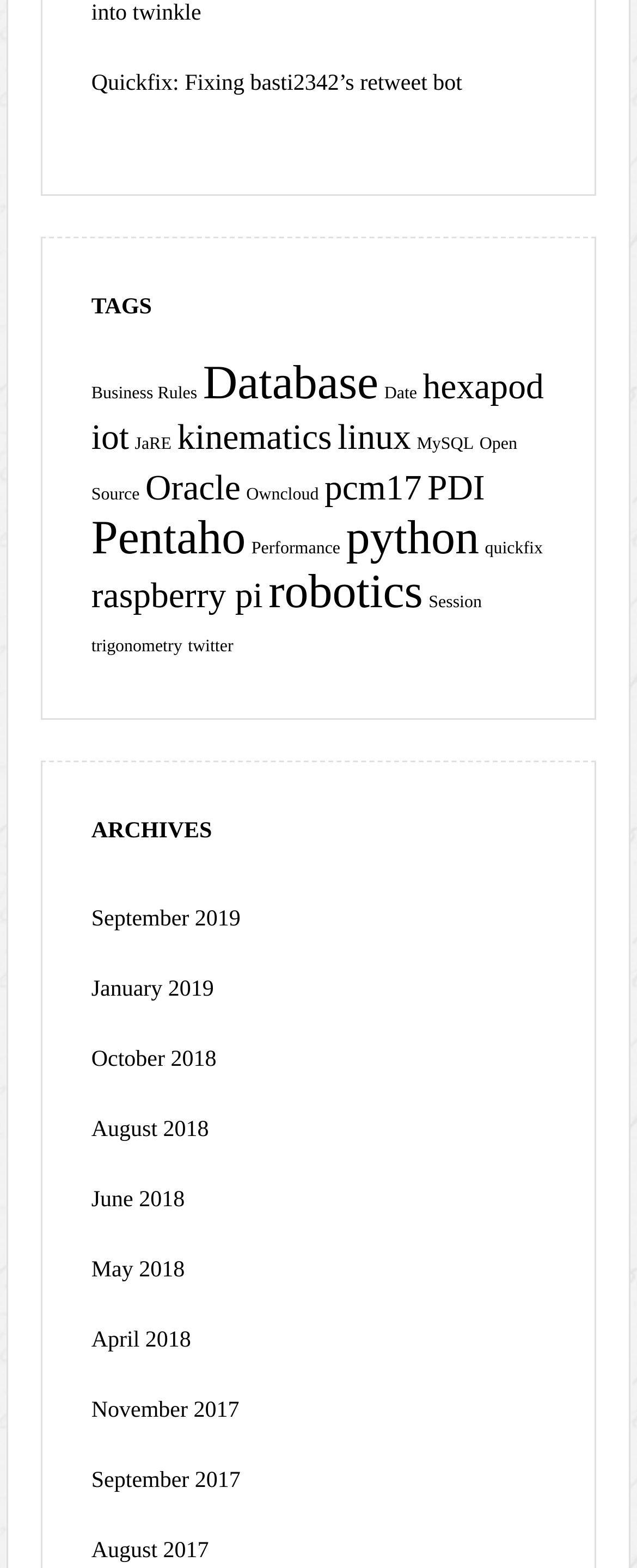Respond with a single word or phrase to the following question: What is the second tag listed?

Business Rules